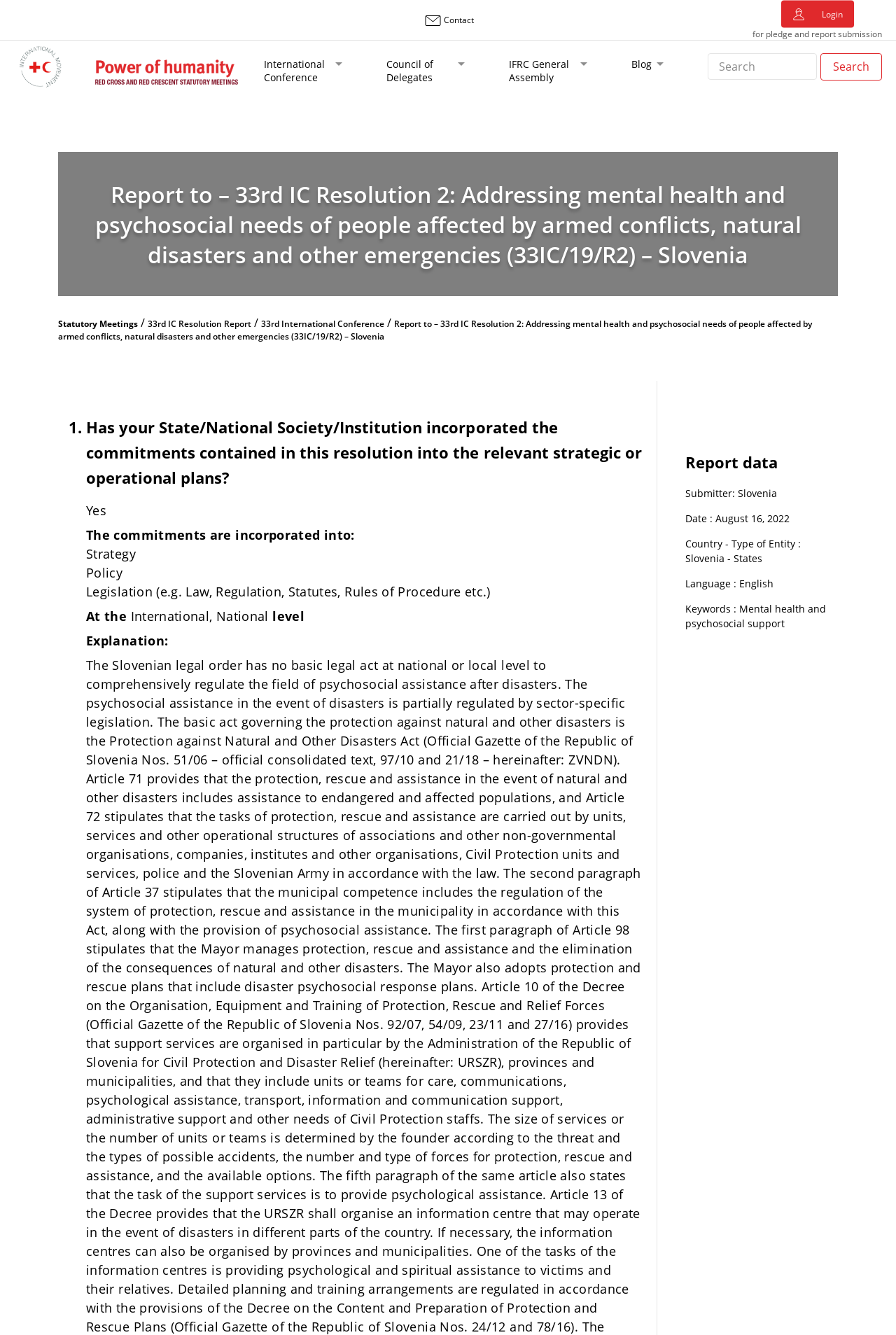Provide the bounding box coordinates for the area that should be clicked to complete the instruction: "Click on Instagram".

None